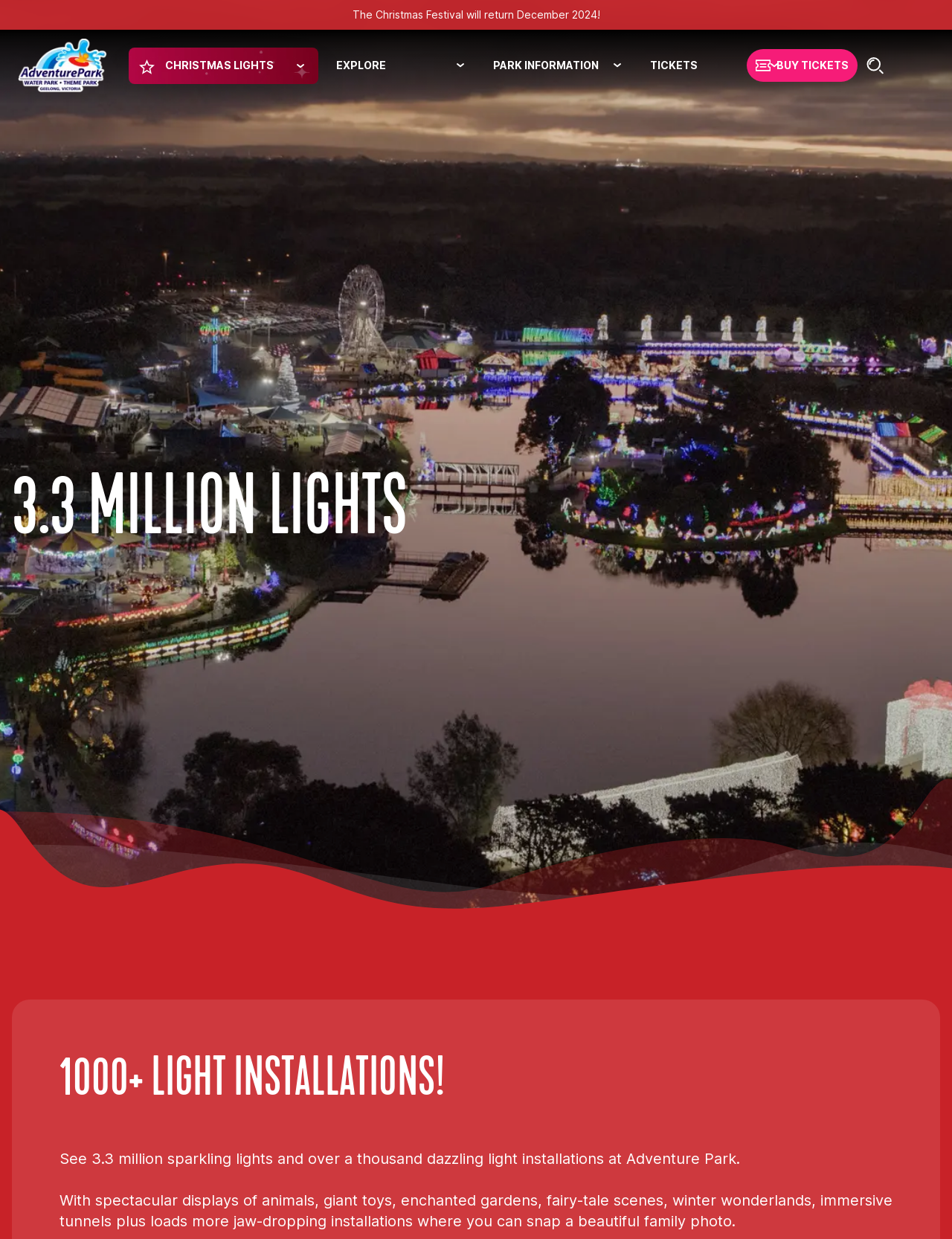Given the webpage screenshot, identify the bounding box of the UI element that matches this description: "Search".

[0.91, 0.045, 0.929, 0.06]